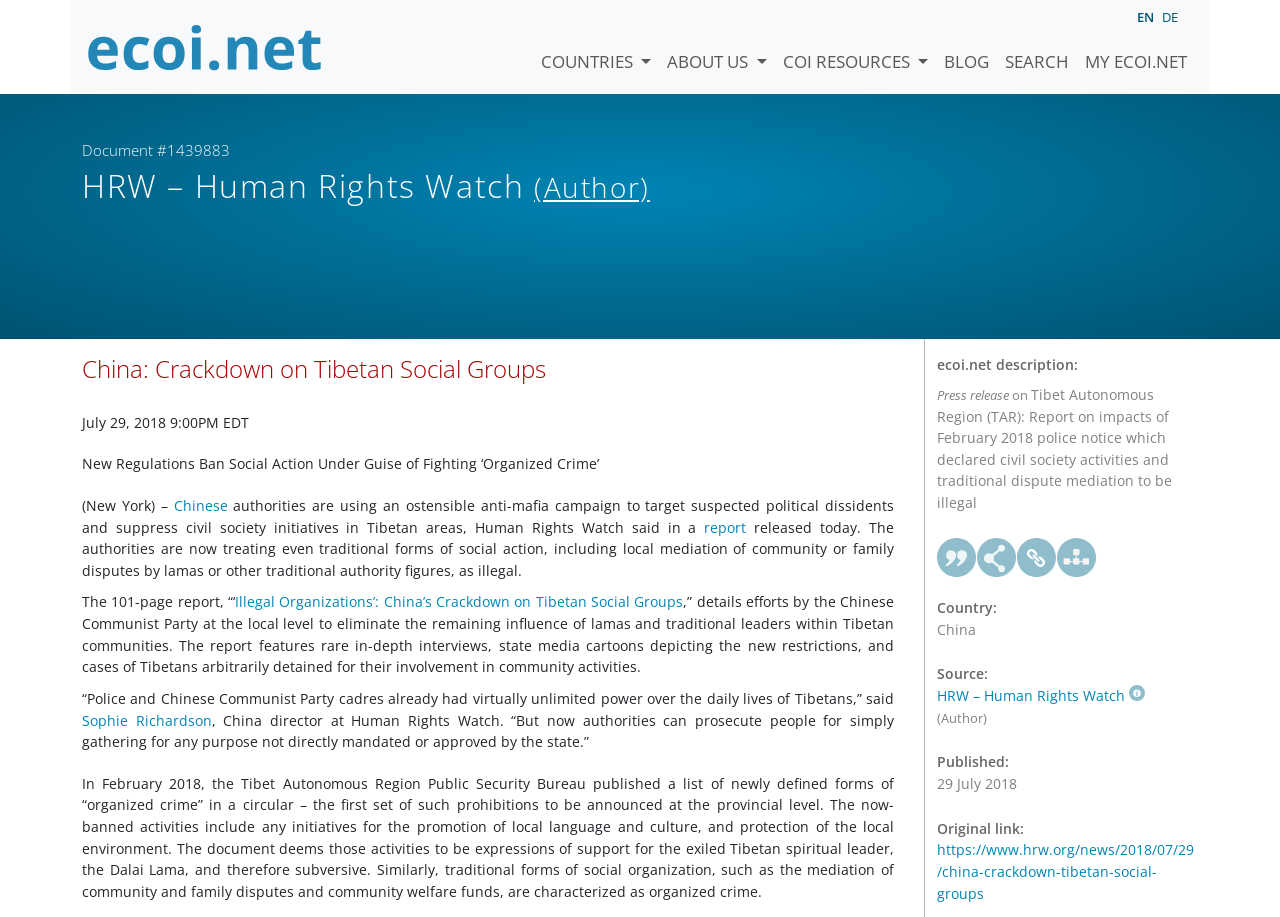Determine the bounding box coordinates of the region I should click to achieve the following instruction: "Click on the 'MY ECOI.NET' link". Ensure the bounding box coordinates are four float numbers between 0 and 1, i.e., [left, top, right, bottom].

[0.841, 0.021, 0.934, 0.082]